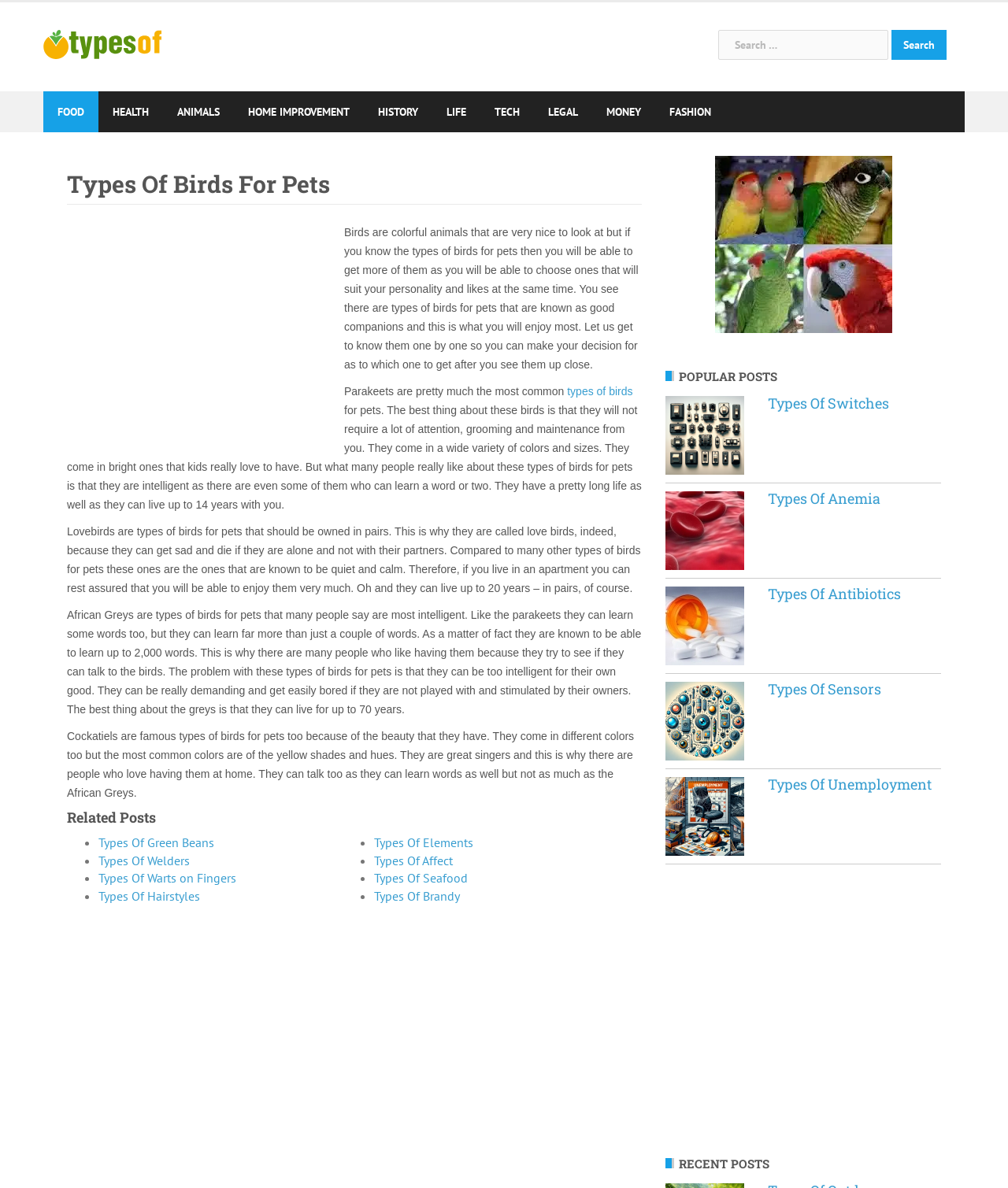Identify the bounding box coordinates of the clickable region necessary to fulfill the following instruction: "Check out Types Of Switches". The bounding box coordinates should be four float numbers between 0 and 1, i.e., [left, top, right, bottom].

[0.66, 0.333, 0.738, 0.4]